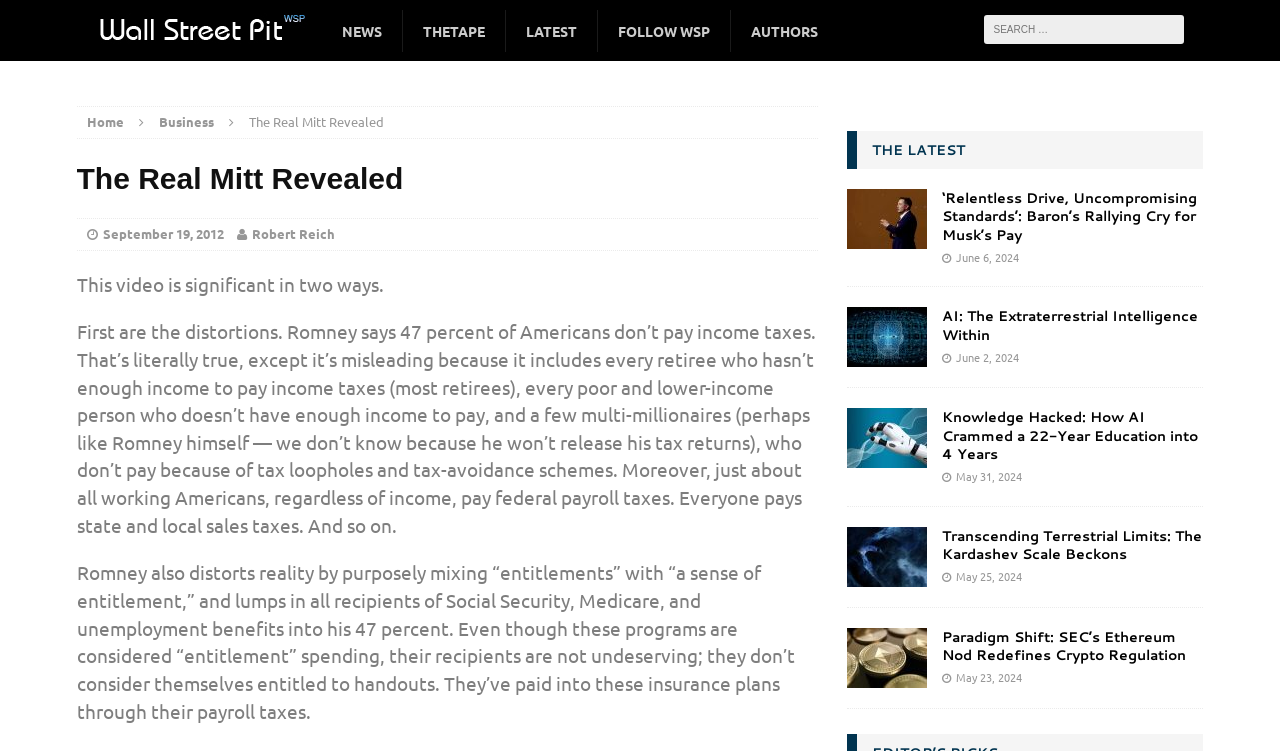What is the name of the website?
Please craft a detailed and exhaustive response to the question.

I determined the name of the website by looking at the image element with the text 'Wall Street Pit' at the top of the webpage.